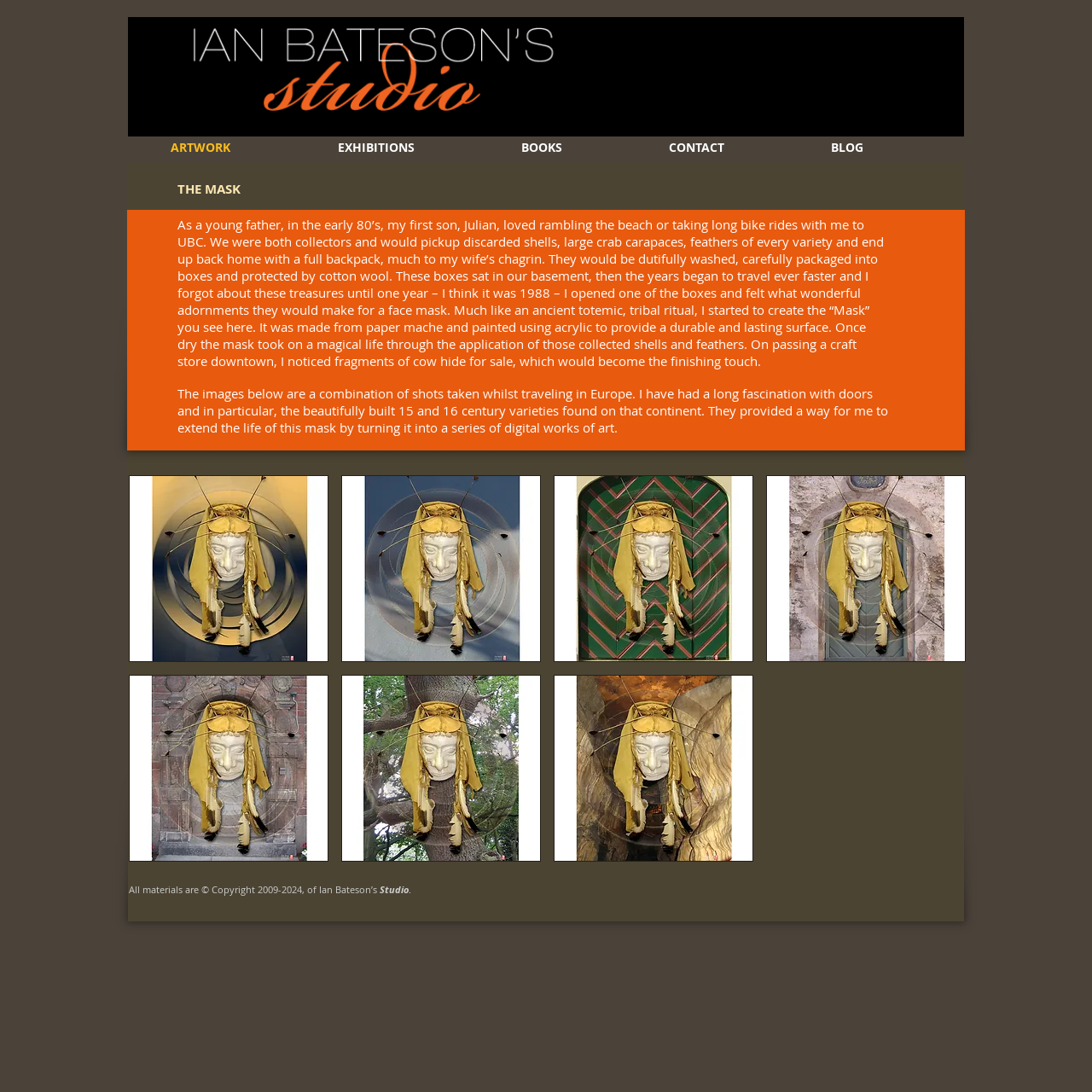Write a detailed summary of the webpage.

This webpage is about Ian Bateson's studio, showcasing his artwork, particularly his abstract creations using an iPad and the Procreate app. At the top, there is a banner image with the studio's name, followed by a navigation menu with links to different sections of the website, including ARTWORK, EXHIBITIONS, BOOKS, CONTACT, and BLOG.

Below the navigation menu, there is a main section with a heading "THE MASK" in large font, followed by a brief description of the artwork. The text explains how the artist created the mask using paper mache, acrylic paint, and collected shells and feathers. The mask was then transformed into a series of digital artworks using images of doors taken during the artist's travels in Europe.

Underneath the text, there is a region labeled "Matrix gallery" with five buttons, each representing a different image or artwork. These buttons are arranged in two rows, with three buttons on the top row and two on the bottom row.

At the bottom of the page, there is a copyright notice stating that all materials are copyrighted by Ian Bateson's Studio, along with the studio's name and a period.